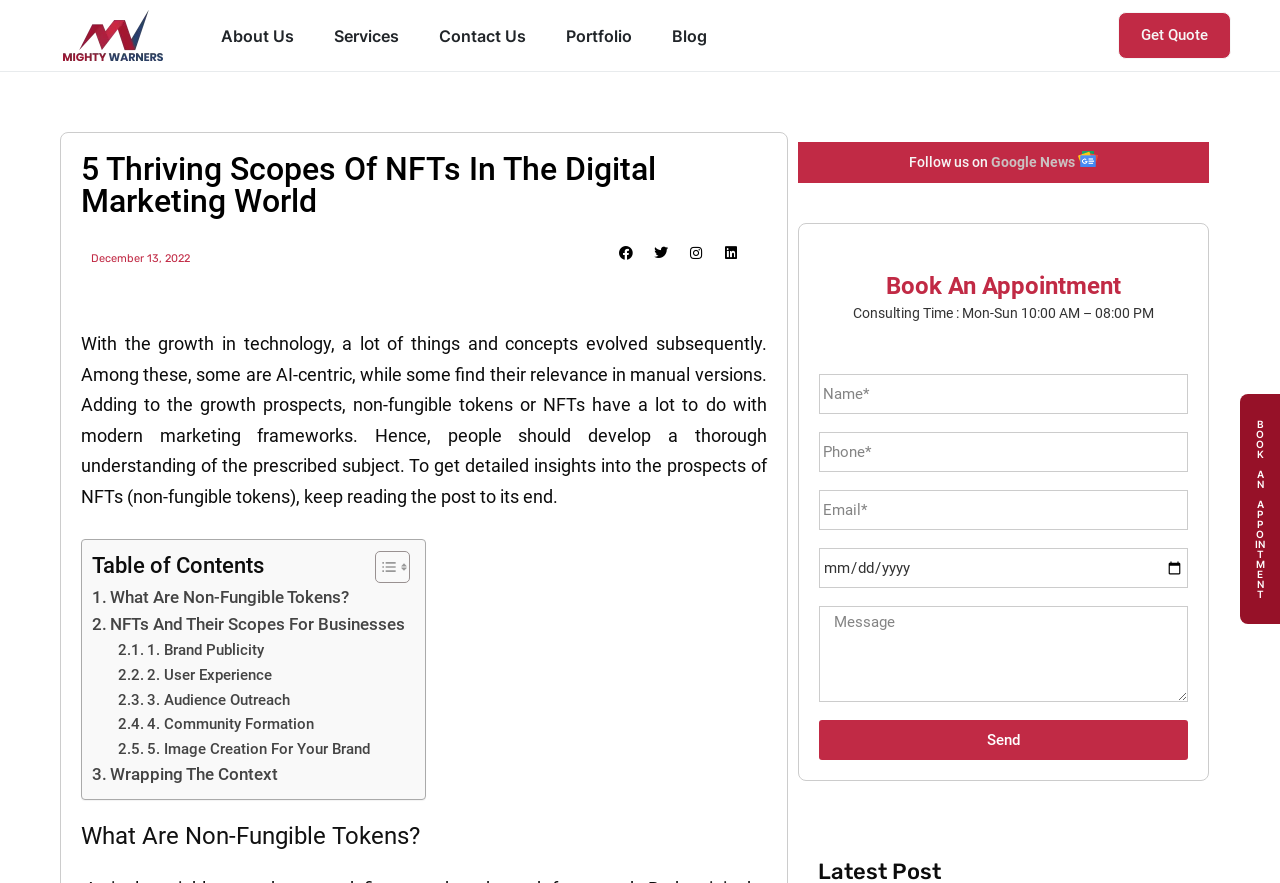What is the consulting time for booking an appointment?
Utilize the image to construct a detailed and well-explained answer.

I found the consulting time mentioned below the 'Book An Appointment' heading, which is 'Consulting Time : Mon-Sun 10:00 AM – 08:00 PM', so the answer is Mon-Sun 10:00 AM – 08:00 PM.